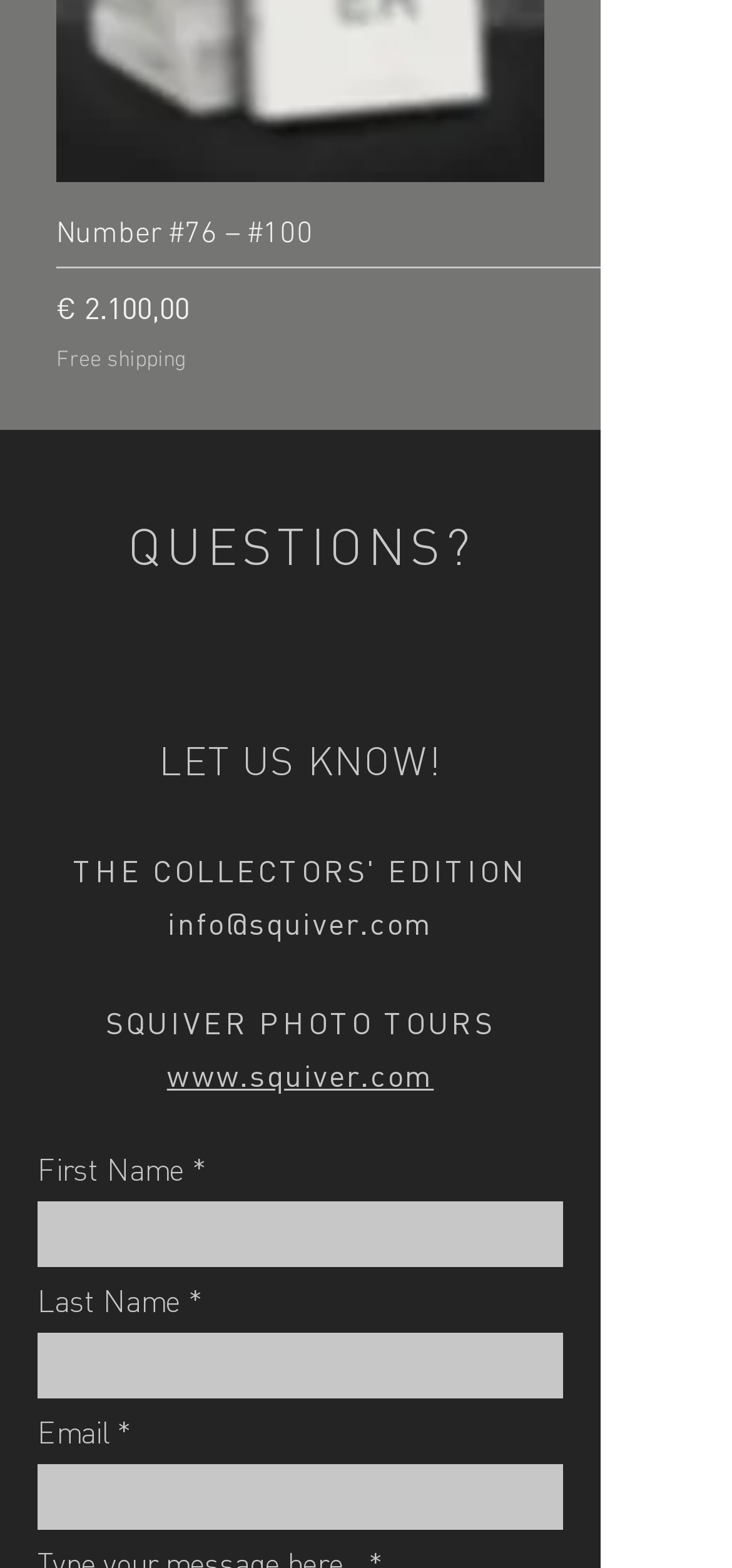What is the price of the product?
Answer the question based on the image using a single word or a brief phrase.

€ 2.100,00